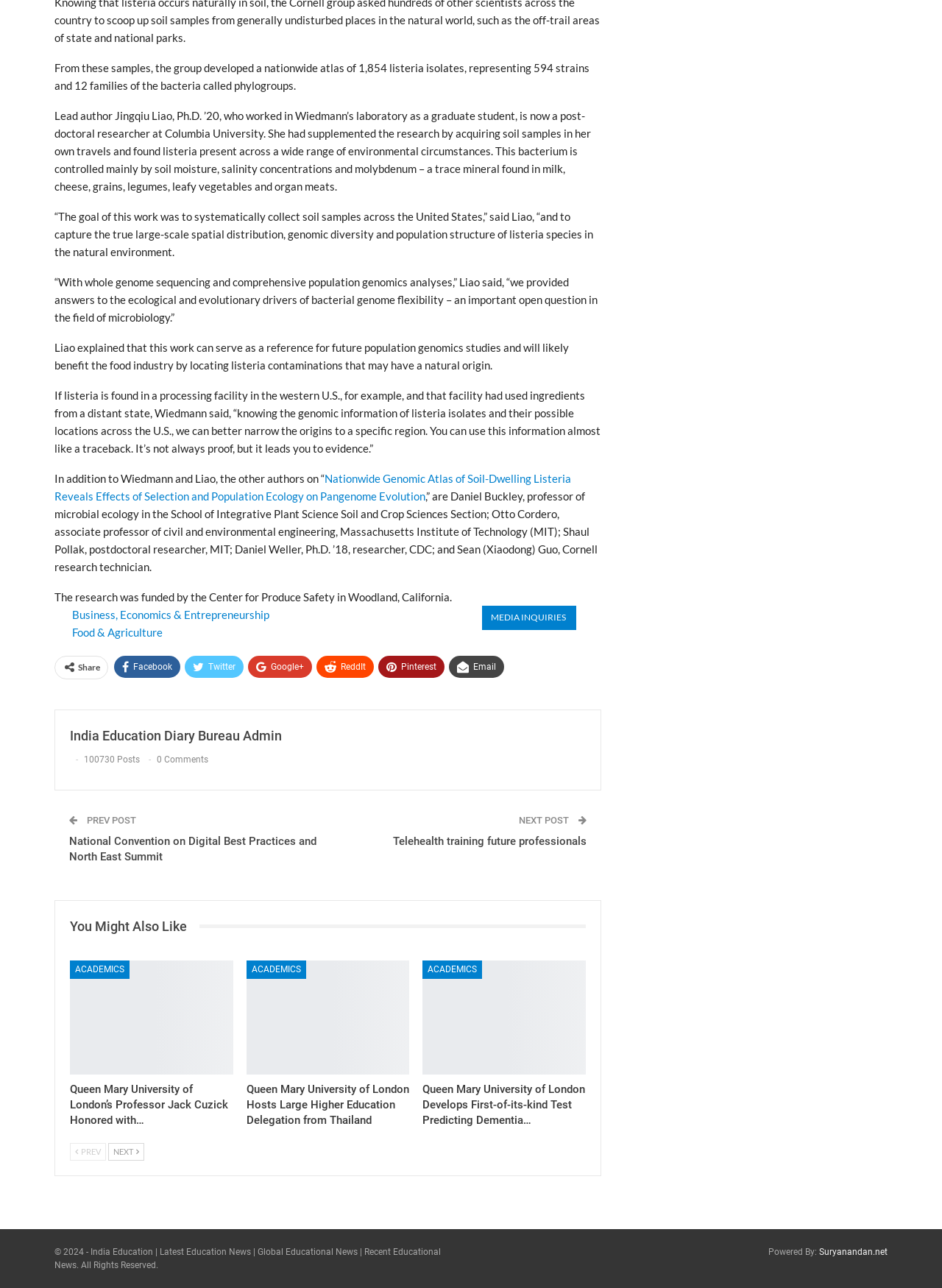Highlight the bounding box coordinates of the element you need to click to perform the following instruction: "Click on the link to read more about 'Telehealth training future professionals'."

[0.417, 0.648, 0.622, 0.658]